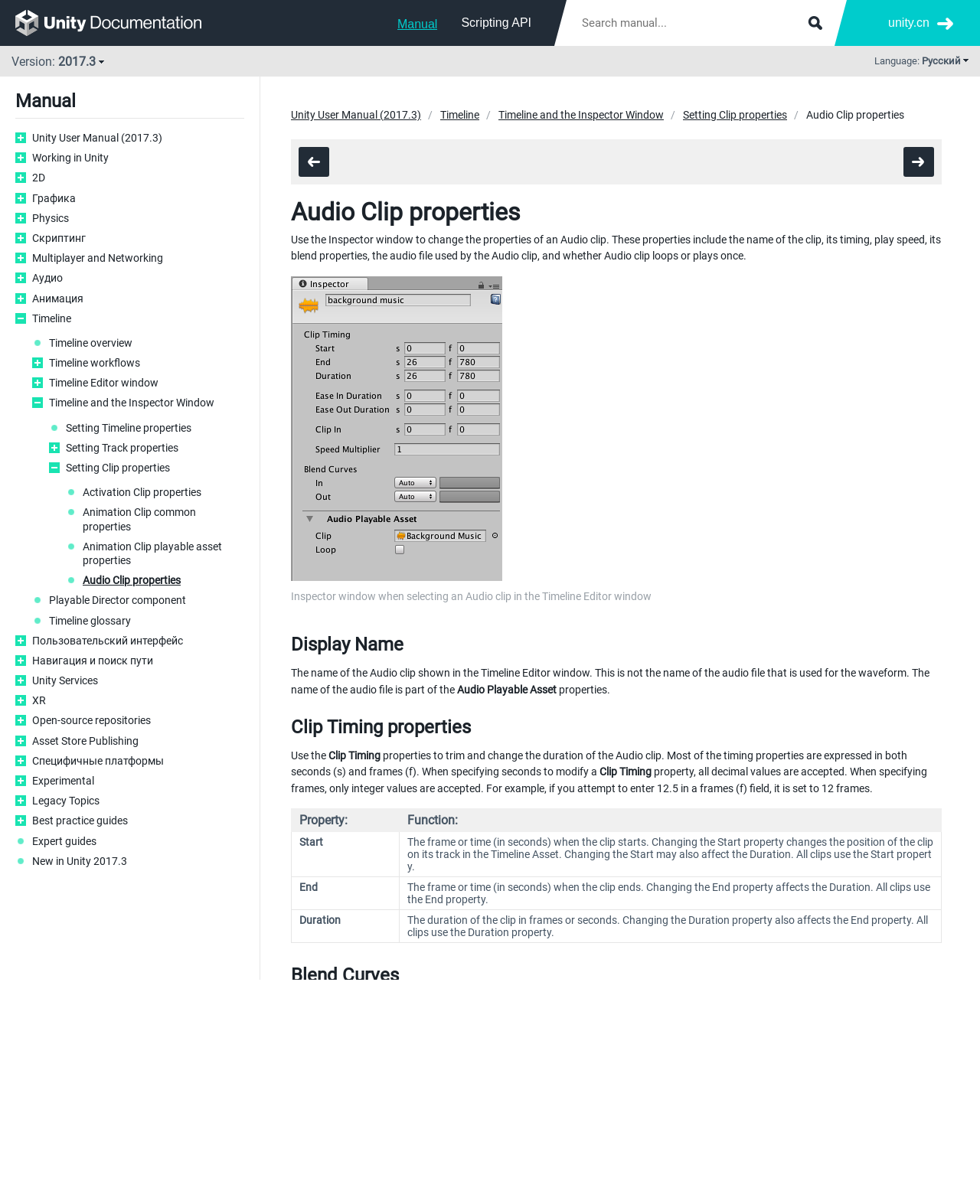What is the function of the Start property?
Provide a thorough and detailed answer to the question.

I found the answer by looking at the table on the webpage, which describes the properties of an Audio clip. The table explains that the Start property sets the frame or time when the clip starts, and that changing the Start property changes the position of the clip on its track in the Timeline Asset.